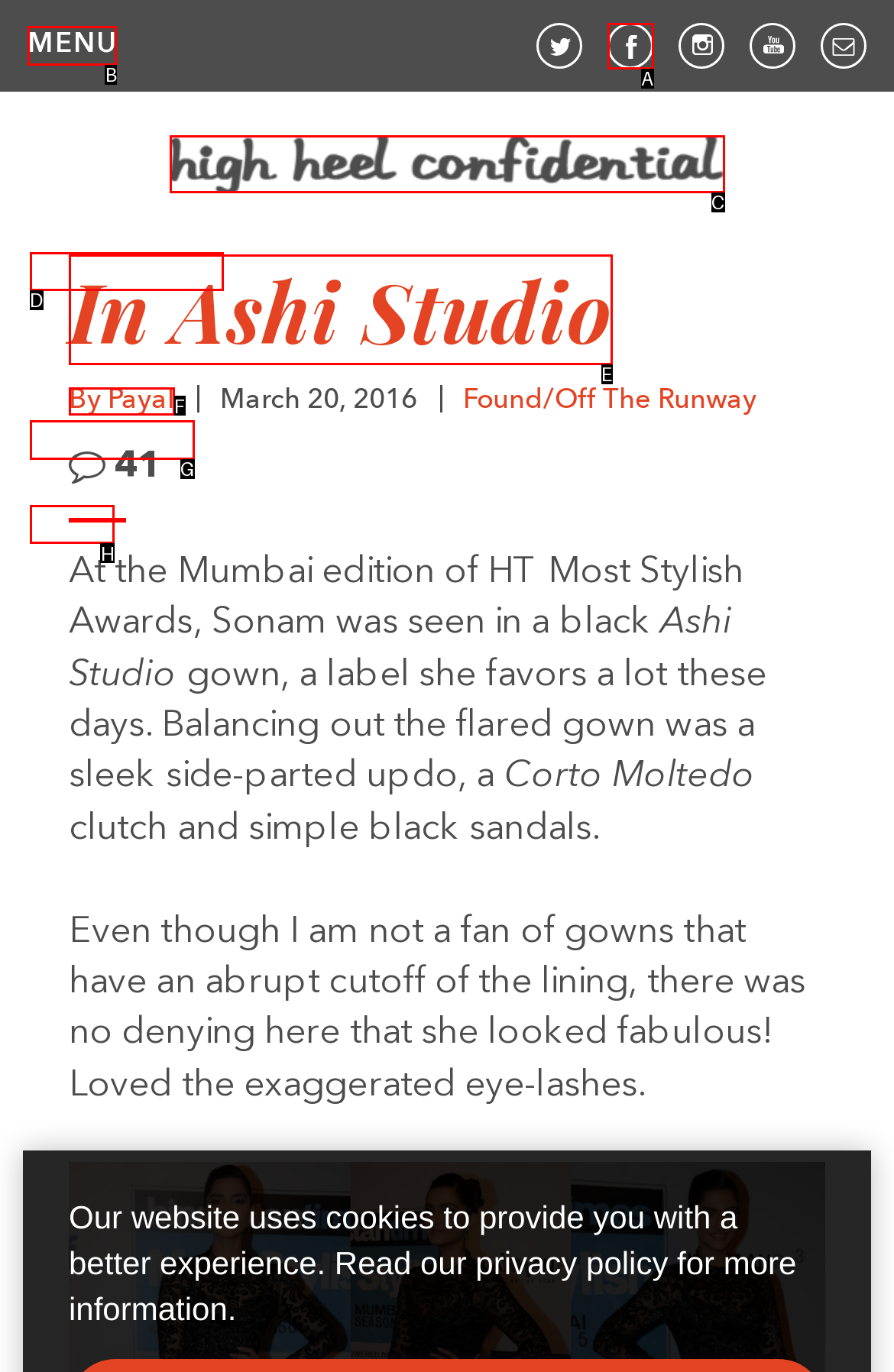Pick the option that corresponds to: By Payal
Provide the letter of the correct choice.

F